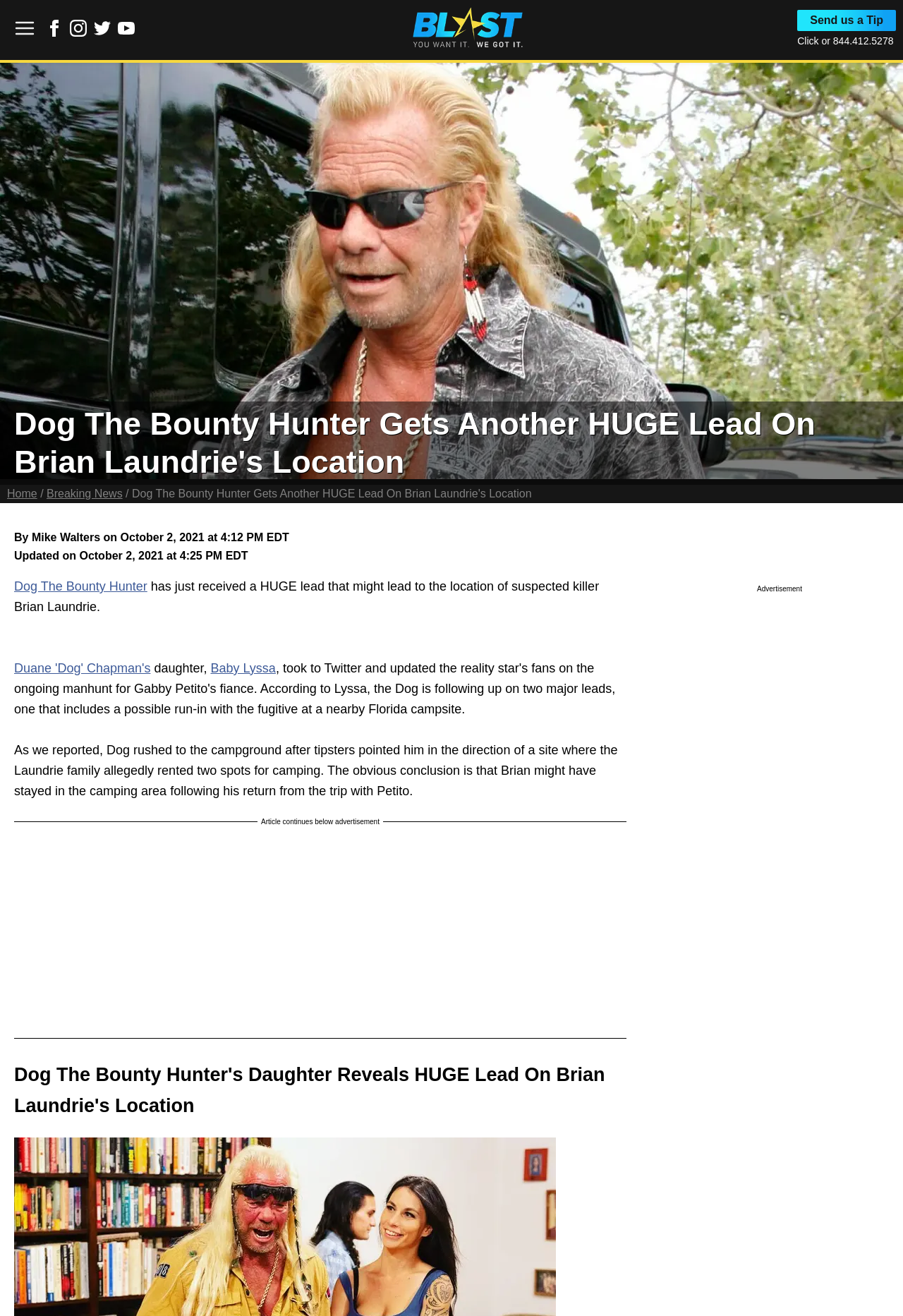Use a single word or phrase to answer the question: What is the name of the camping area?

campground